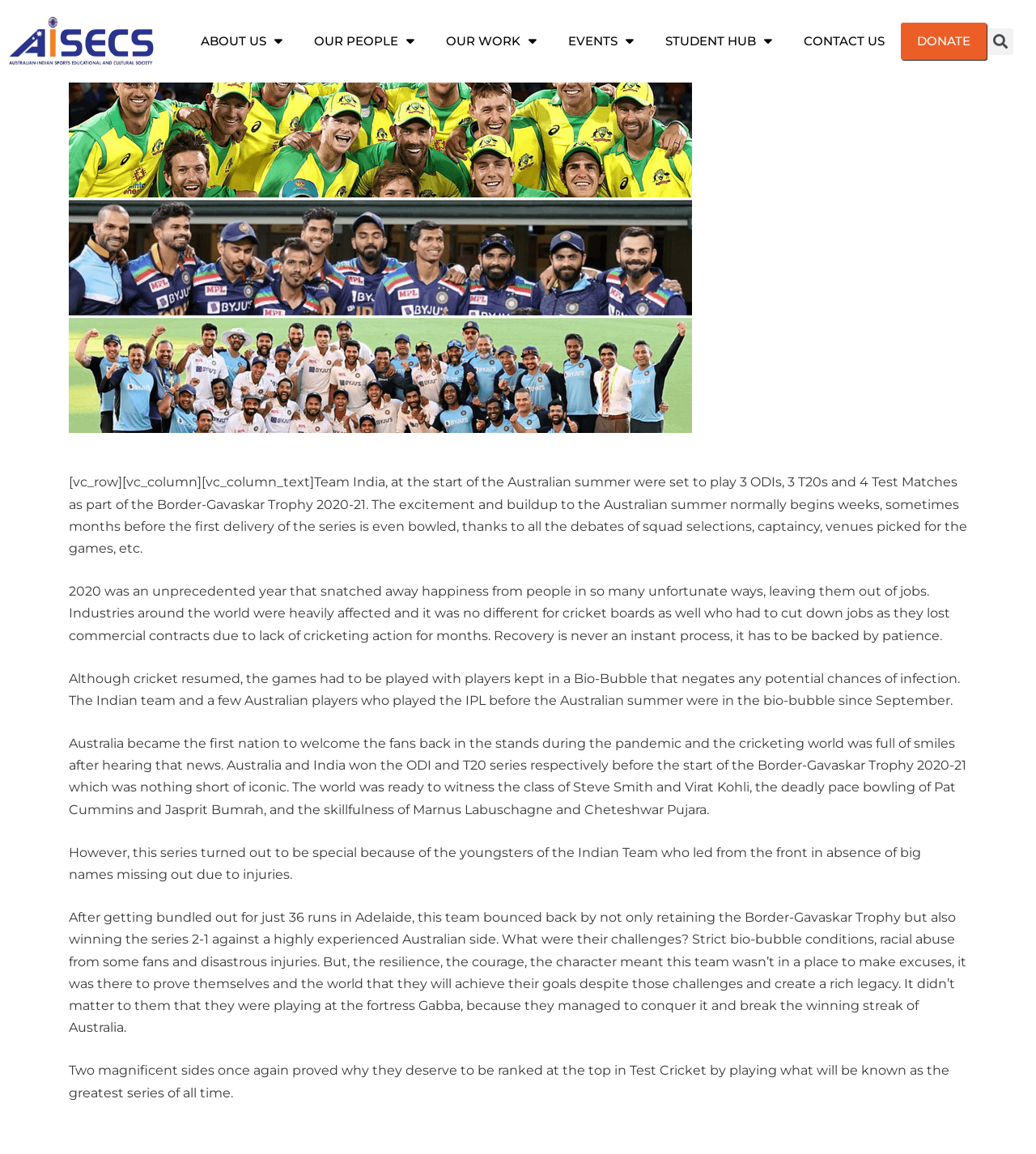Determine the bounding box coordinates in the format (top-left x, top-left y, bottom-right x, bottom-right y). Ensure all values are floating point numbers between 0 and 1. Identify the bounding box of the UI element described by: Our People

[0.288, 0.02, 0.415, 0.052]